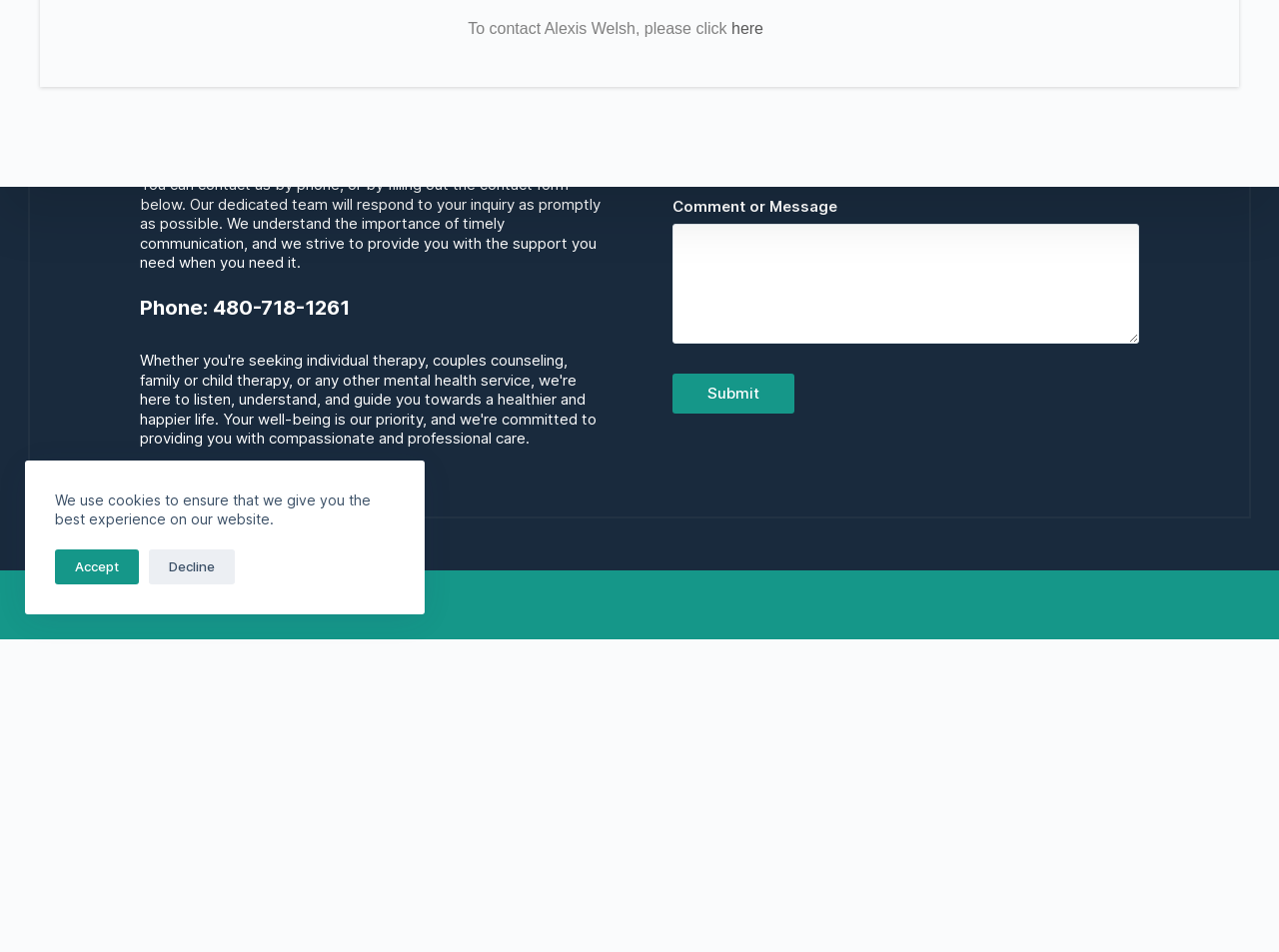Find and provide the bounding box coordinates for the UI element described here: "parent_node: Email * name="wpforms[fields][1]"". The coordinates should be given as four float numbers between 0 and 1: [left, top, right, bottom].

[0.526, 0.132, 0.891, 0.174]